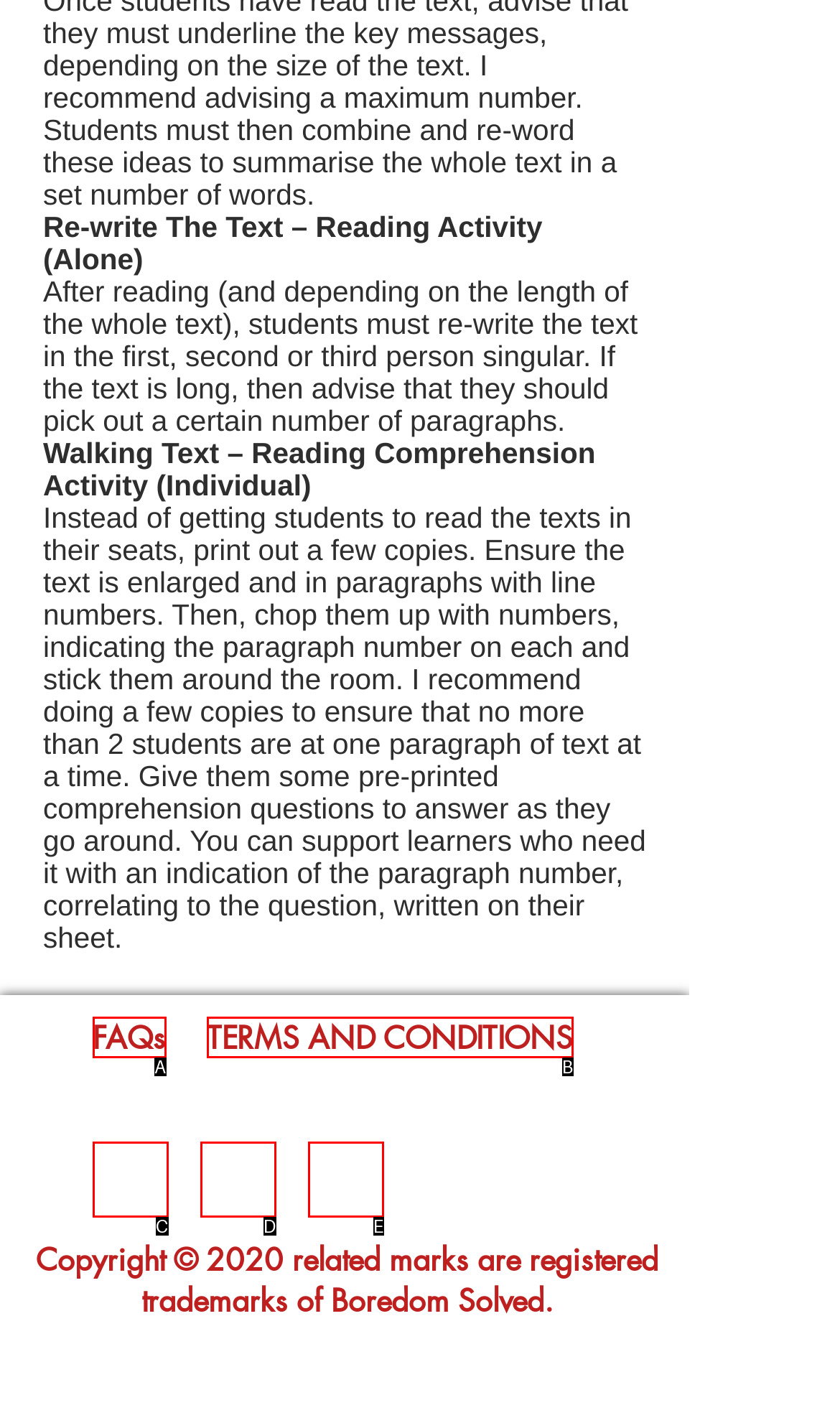Given the element description: aria-label="Twitter", choose the HTML element that aligns with it. Indicate your choice with the corresponding letter.

D